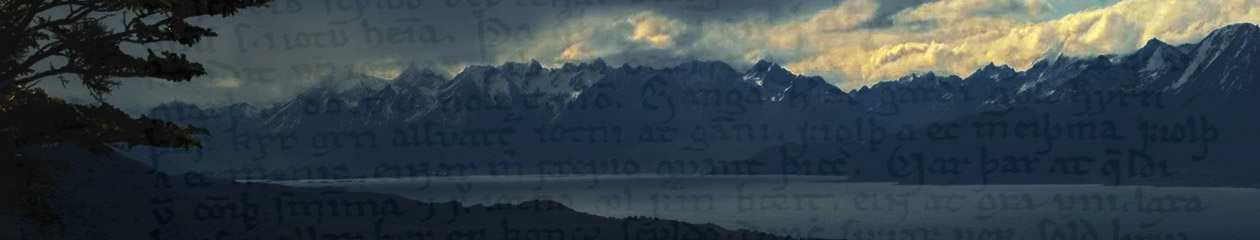Give a short answer to this question using one word or a phrase:
What is in the foreground of the image?

A shadowy tree silhouette